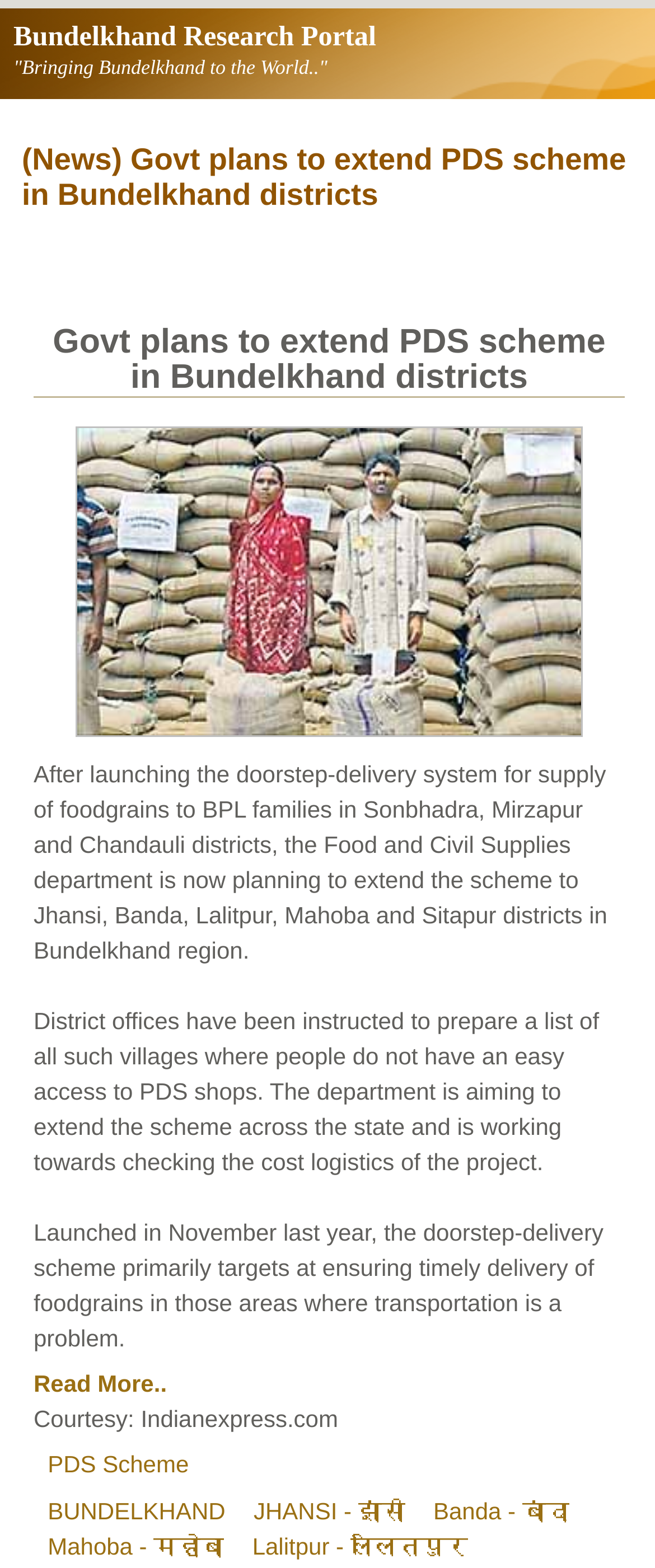What is the source of the article?
Answer with a single word or phrase, using the screenshot for reference.

Indianexpress.com